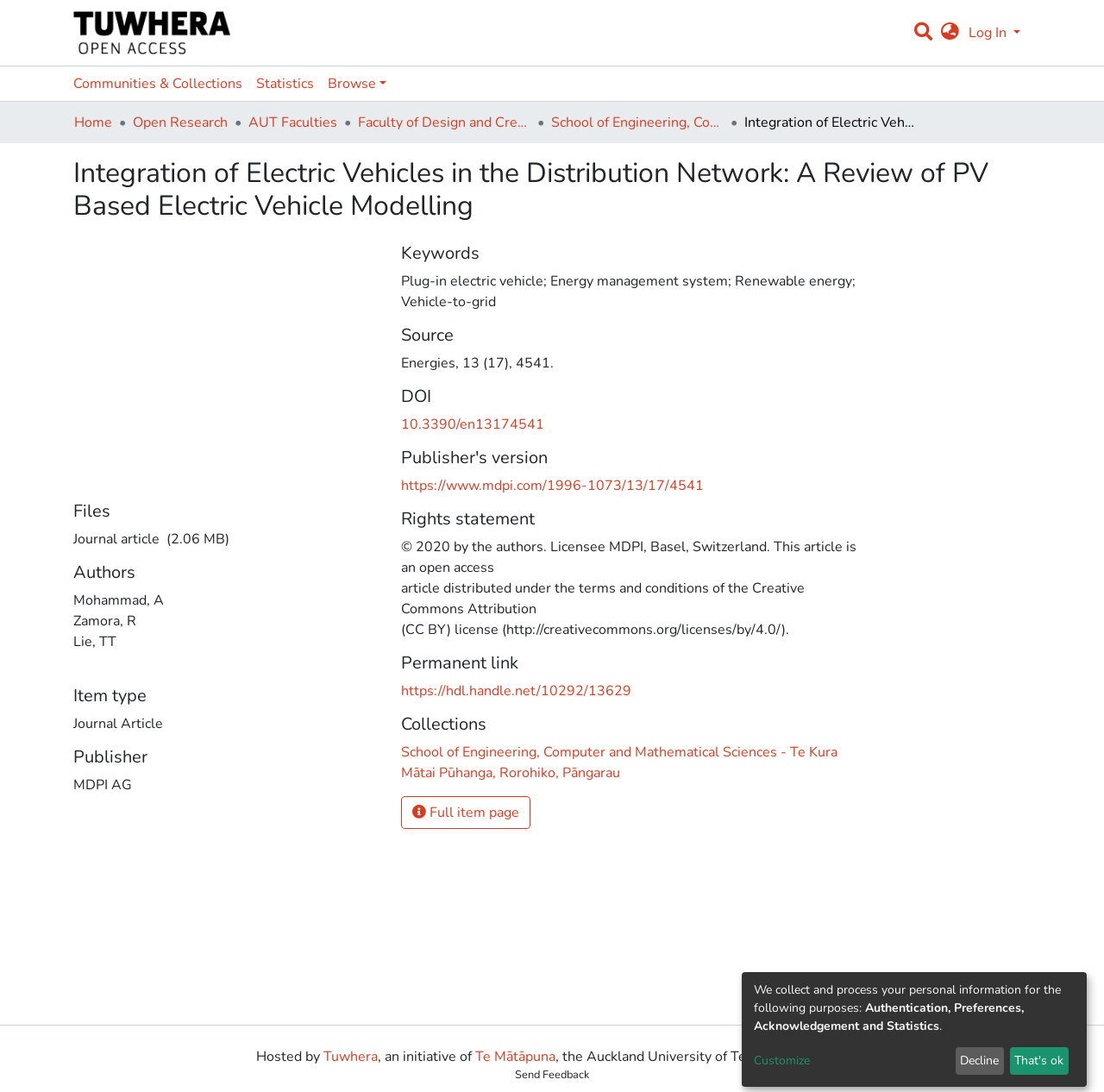For the element described, predict the bounding box coordinates as (top-left x, top-left y, bottom-right x, bottom-right y). All values should be between 0 and 1. Element description: aria-label="Language switch" title="Language switch"

[0.847, 0.021, 0.874, 0.039]